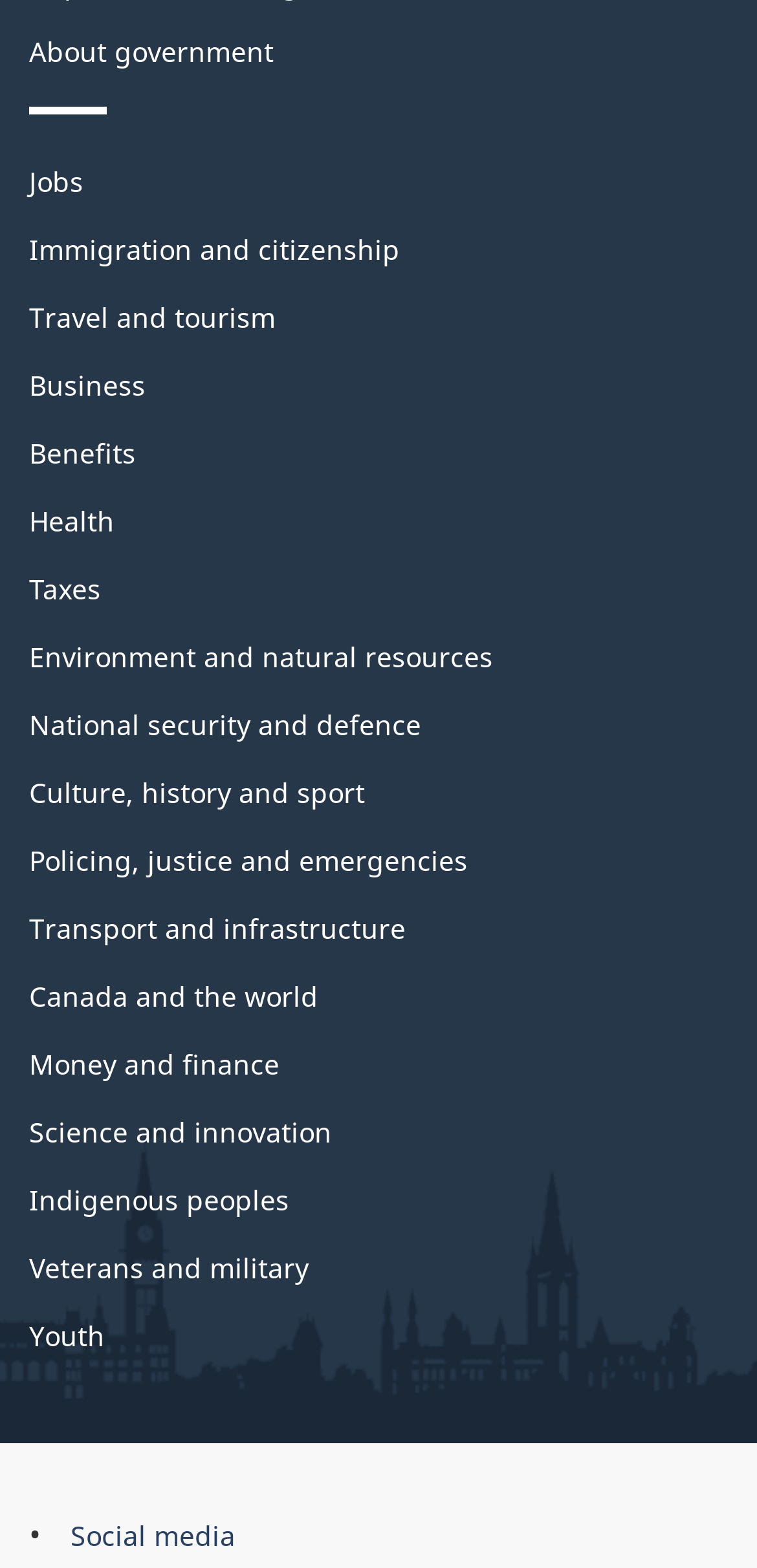Specify the bounding box coordinates of the element's region that should be clicked to achieve the following instruction: "Explore Canada and the world". The bounding box coordinates consist of four float numbers between 0 and 1, in the format [left, top, right, bottom].

[0.038, 0.623, 0.421, 0.647]